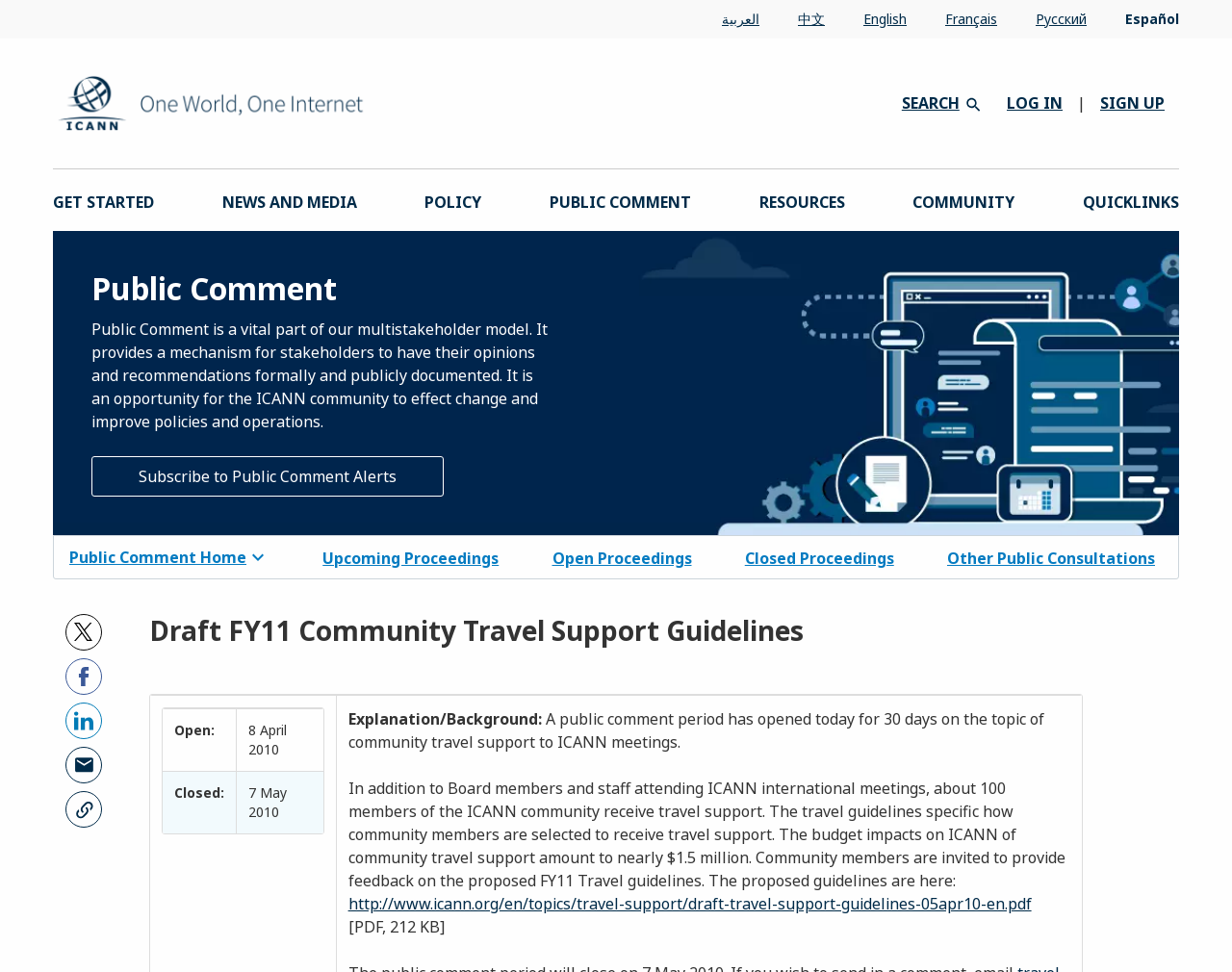Respond to the question below with a concise word or phrase:
Who is the staff member responsible for community travel support?

Kevin Wilson